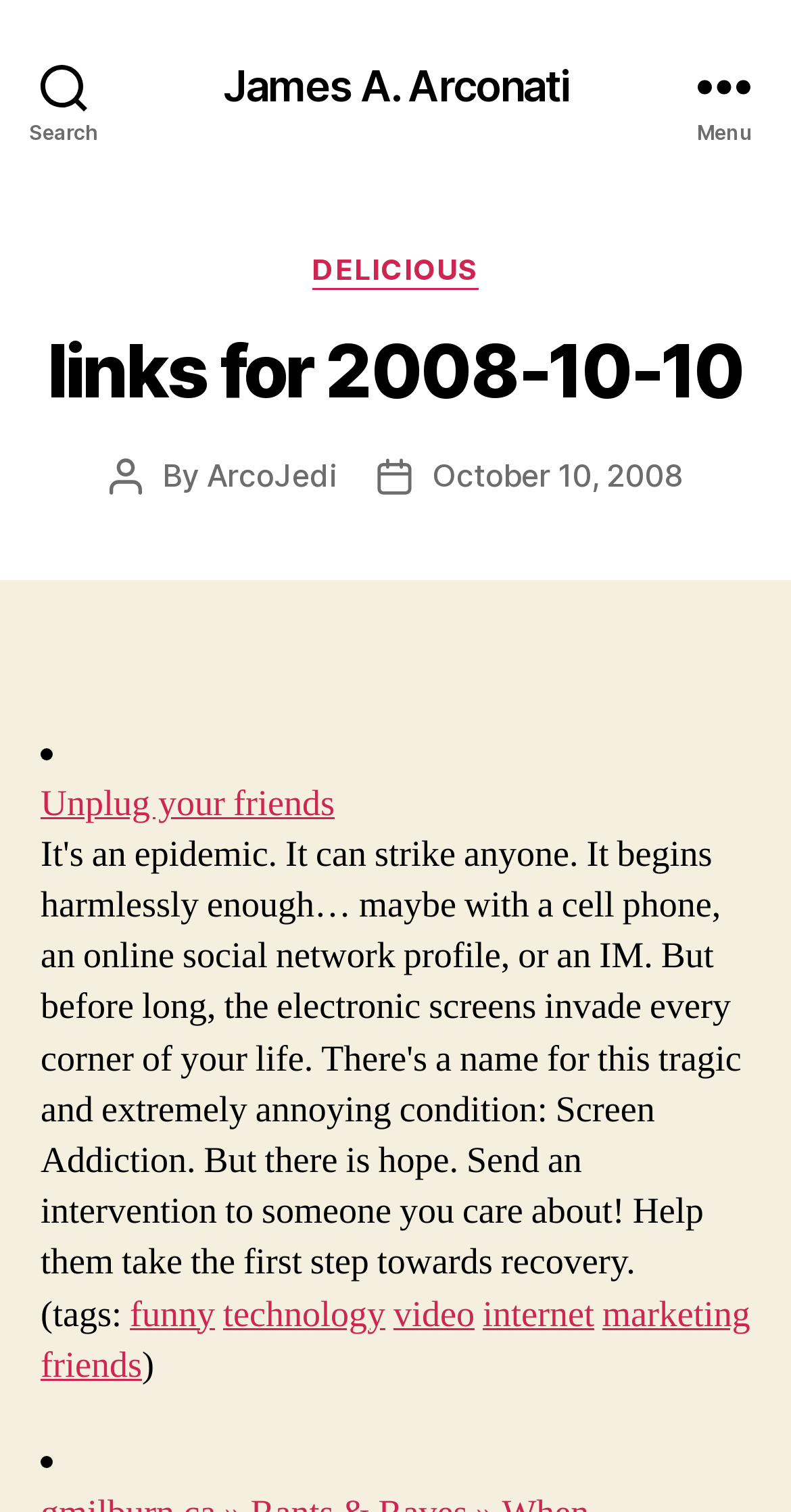Respond to the following question with a brief word or phrase:
Who is the post author?

ArcoJedi